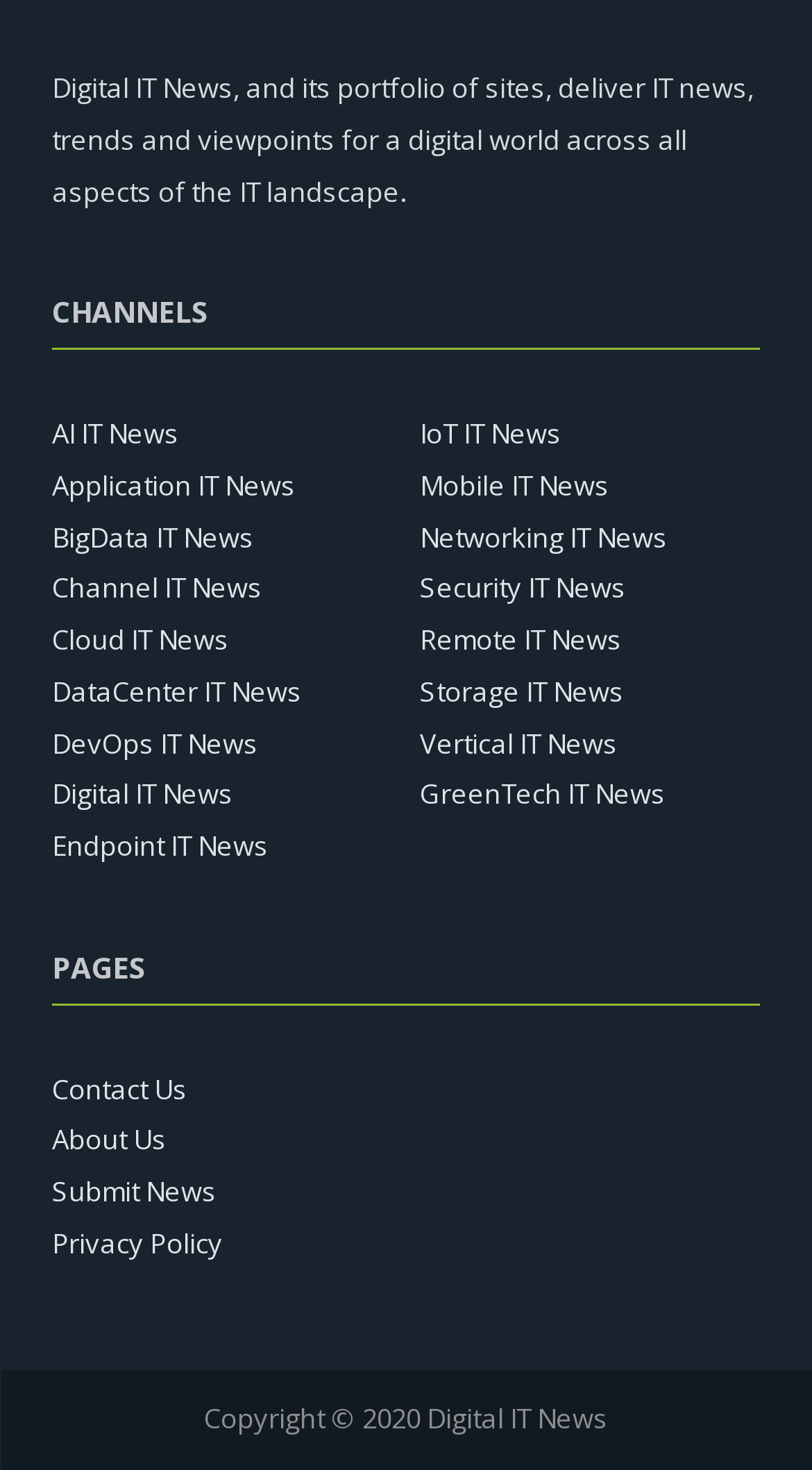Determine the bounding box coordinates for the clickable element required to fulfill the instruction: "Read Digital IT News". Provide the coordinates as four float numbers between 0 and 1, i.e., [left, top, right, bottom].

[0.064, 0.527, 0.287, 0.553]